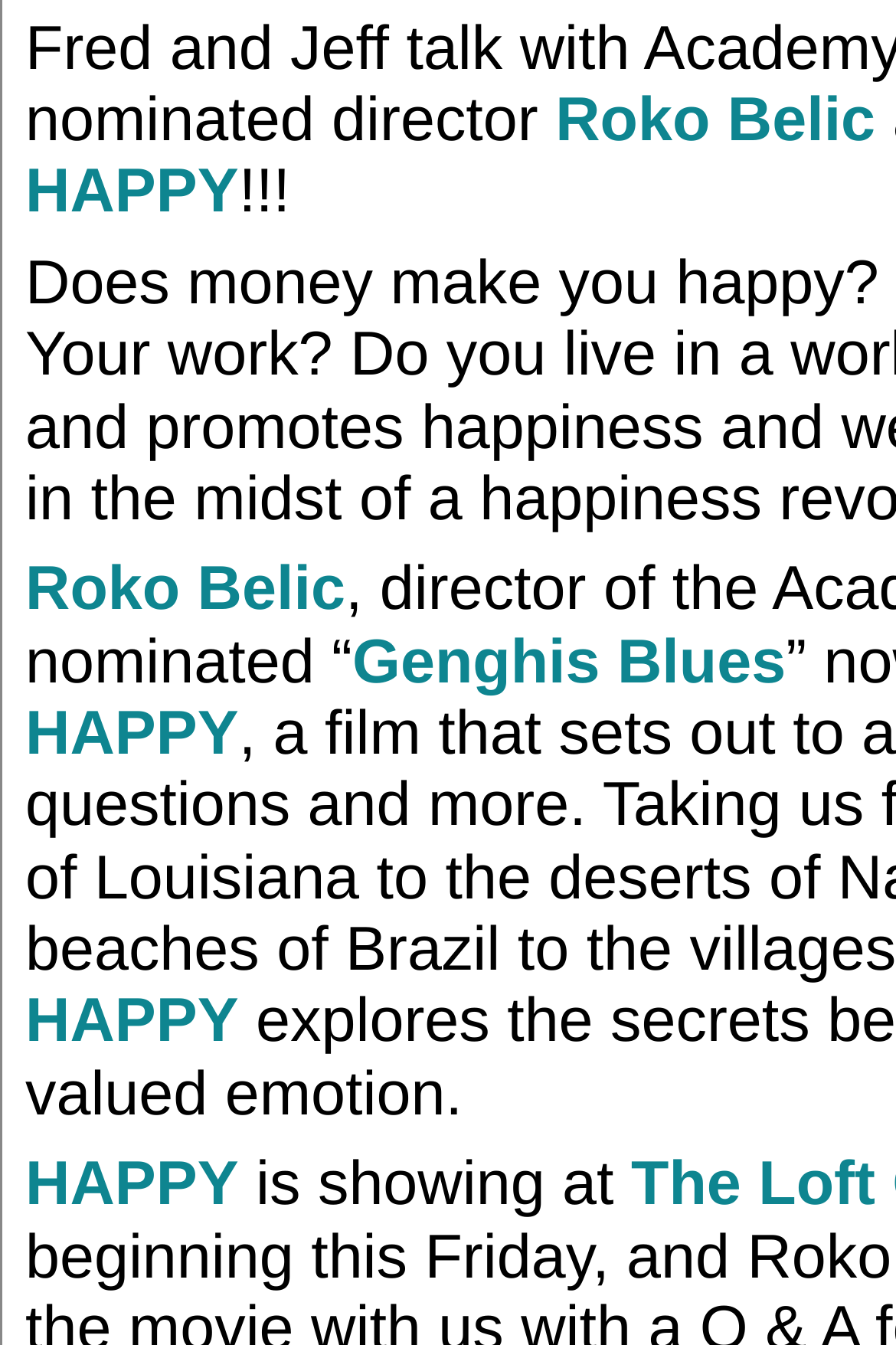Find the bounding box coordinates for the UI element whose description is: "James Hough Studio". The coordinates should be four float numbers between 0 and 1, in the format [left, top, right, bottom].

None